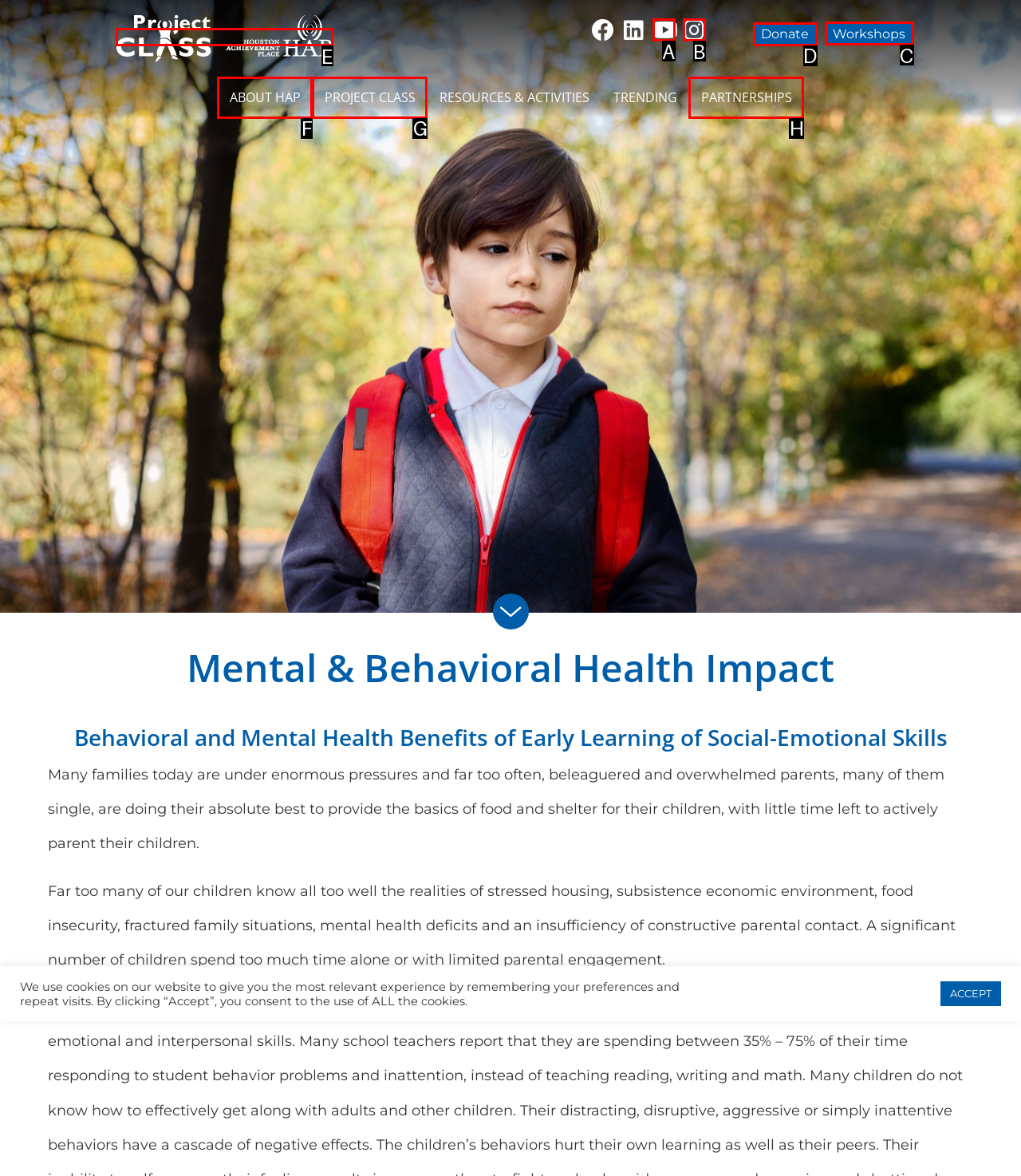Select the appropriate HTML element that needs to be clicked to execute the following task: Click the Donate button. Respond with the letter of the option.

D